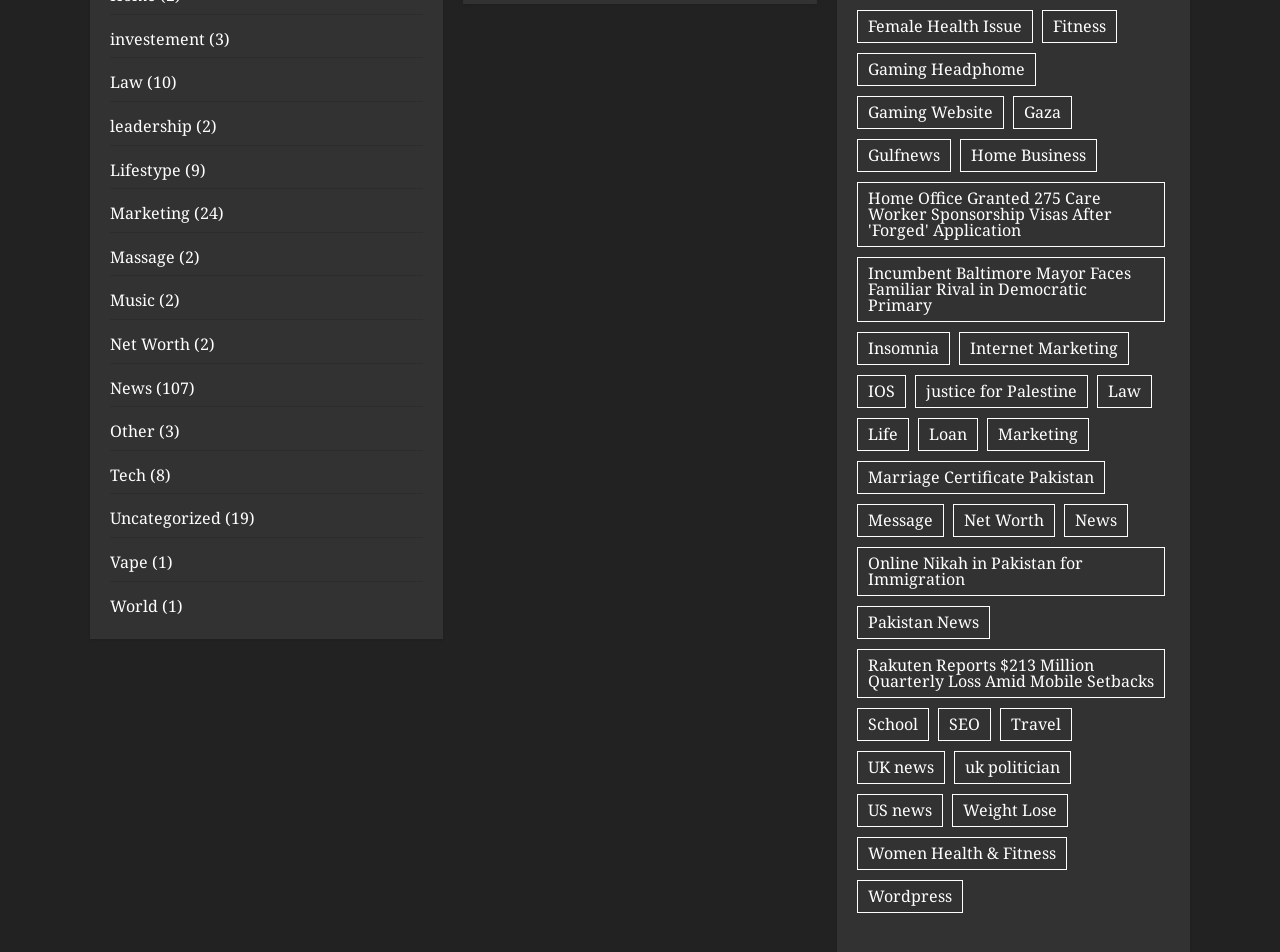Please provide a one-word or short phrase answer to the question:
How many categories are there?

27